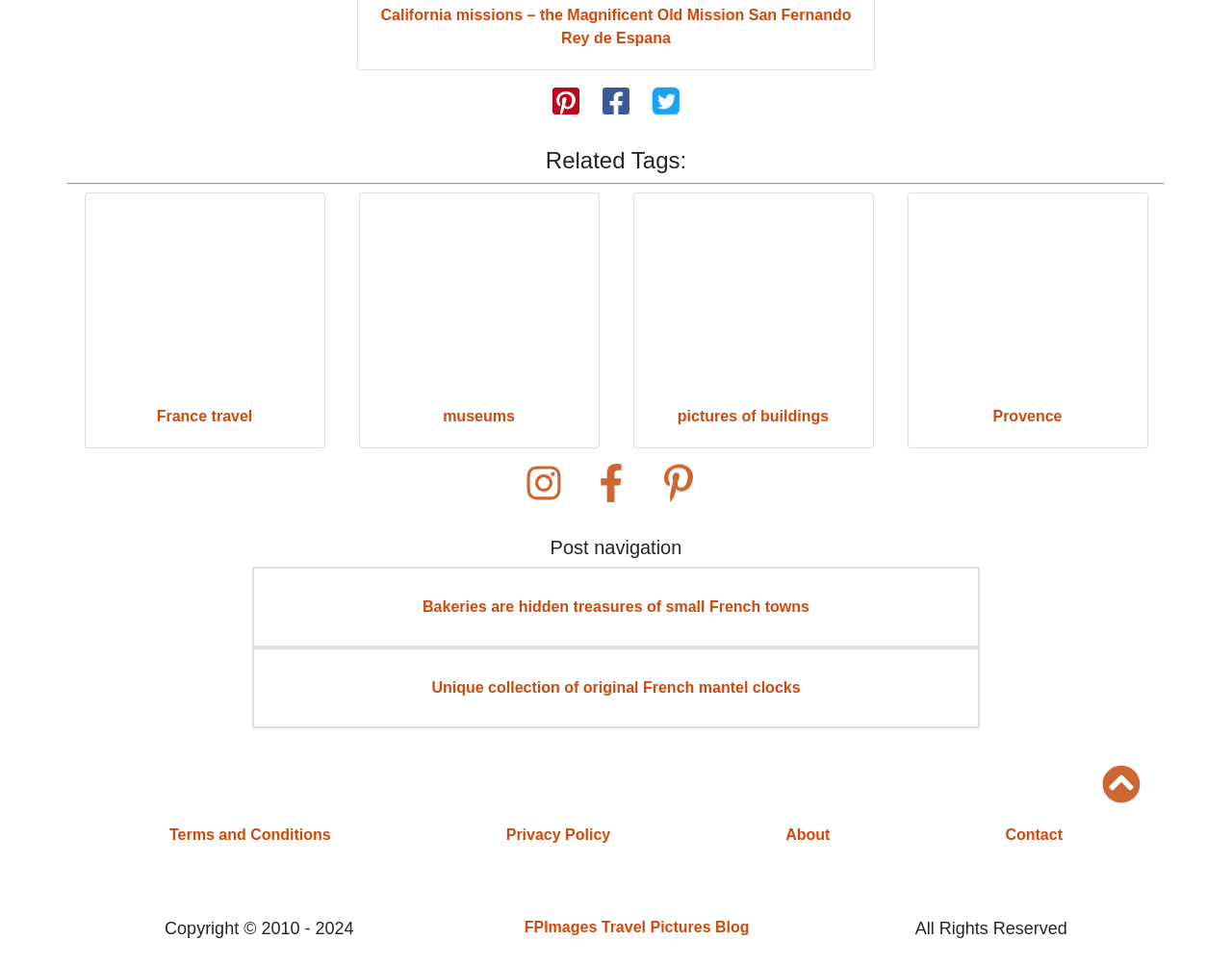What are the social media platforms to follow Fpimages?
Please provide a detailed and comprehensive answer to the question.

I found three buttons with the text 'Follow Fpimages on [platform]' where [platform] is Instagram, Facebook, and Pinterest, respectively, which indicates that these are the social media platforms to follow Fpimages.